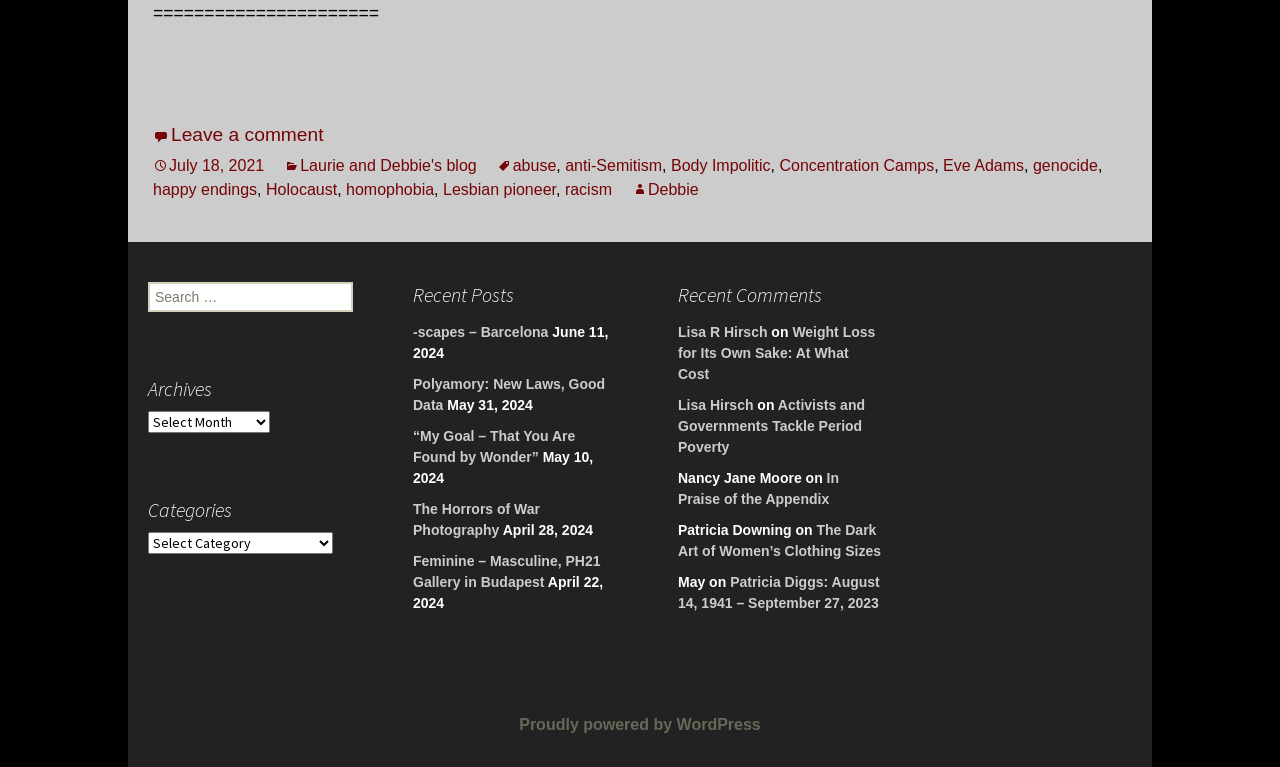Identify the bounding box coordinates of the area you need to click to perform the following instruction: "Search for something".

[0.116, 0.368, 0.276, 0.407]